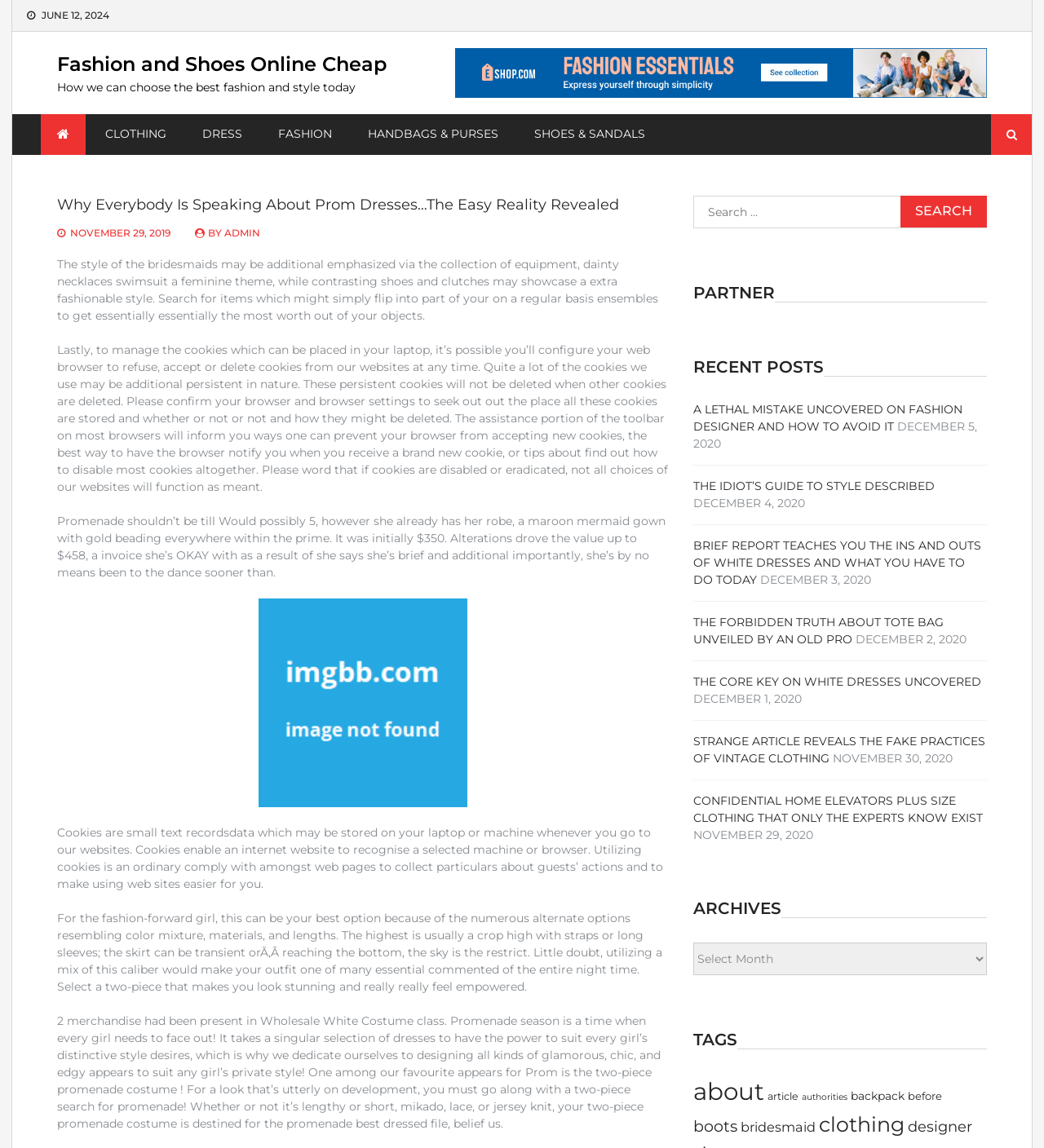Based on what you see in the screenshot, provide a thorough answer to this question: What type of event is being discussed?

The webpage mentions 'Promenade' and 'Prom' multiple times, and discusses topics such as prom dresses and bridesmaids, indicating that the event being discussed is a prom.